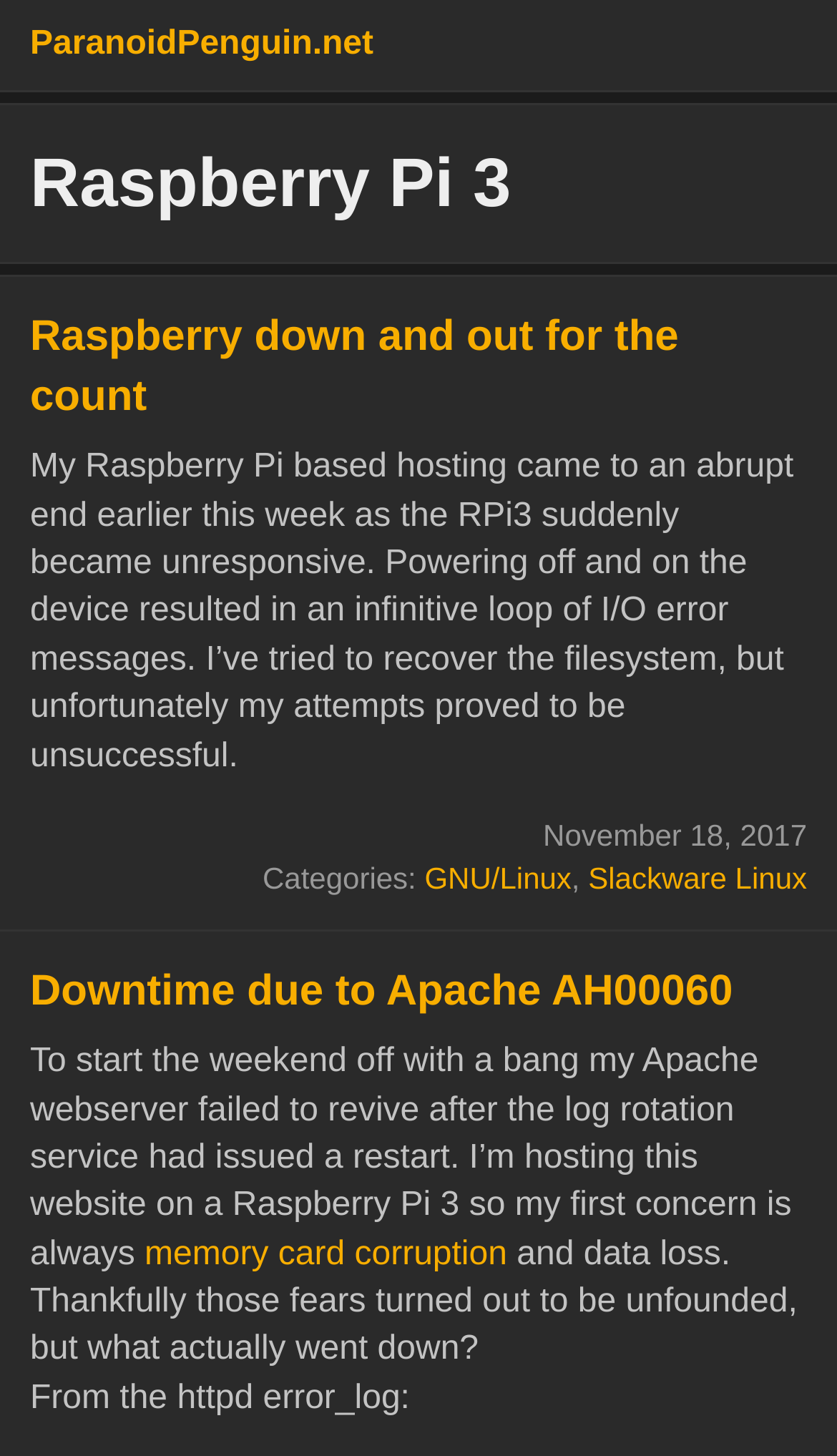What was the author's first concern when the Apache webserver failed?
Can you give a detailed and elaborate answer to the question?

When the Apache webserver failed, the author's first concern was that it might be due to memory card corruption and data loss, but fortunately, those fears turned out to be unfounded.